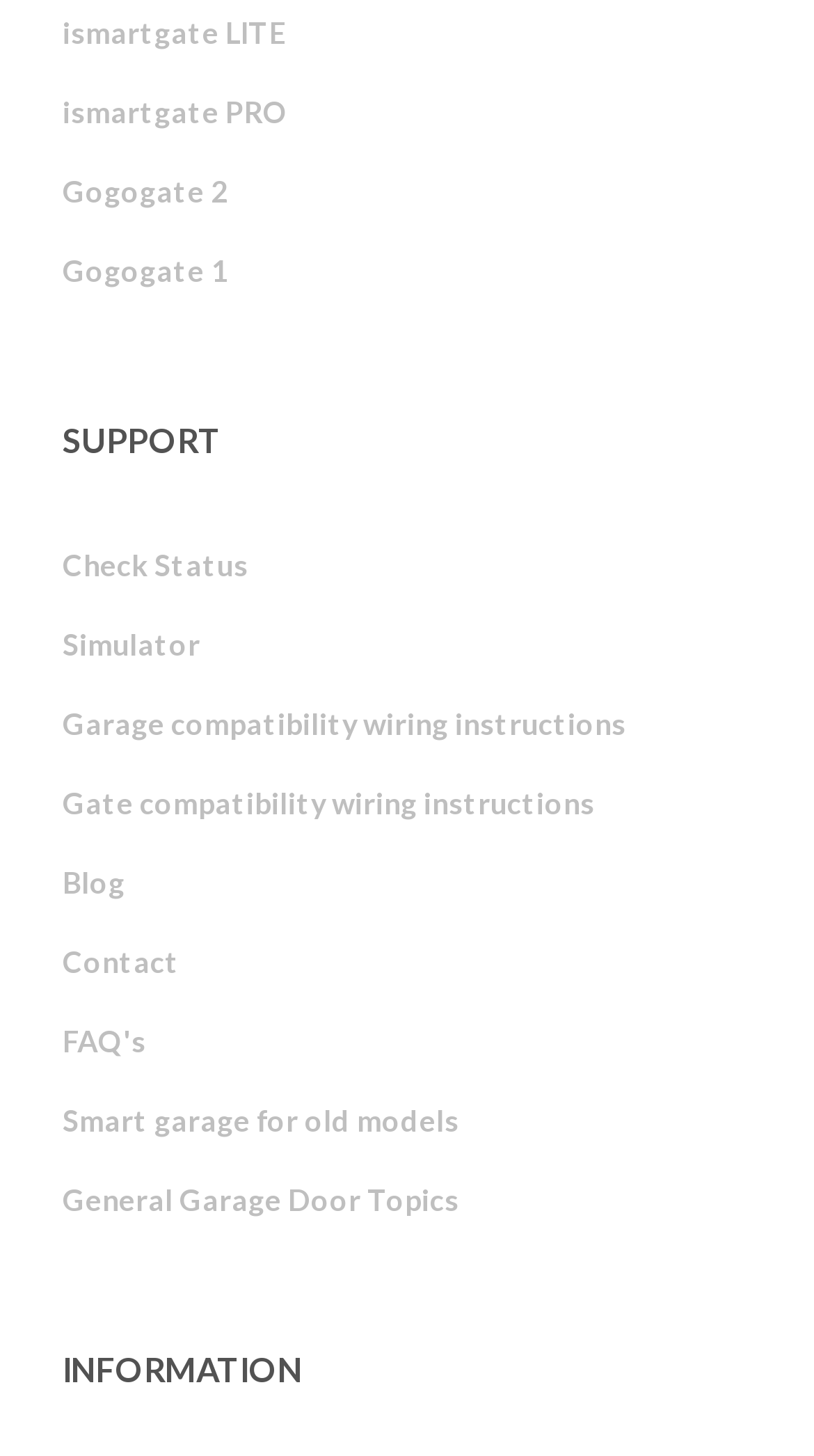Specify the bounding box coordinates of the element's region that should be clicked to achieve the following instruction: "check status". The bounding box coordinates consist of four float numbers between 0 and 1, in the format [left, top, right, bottom].

[0.077, 0.361, 0.921, 0.416]